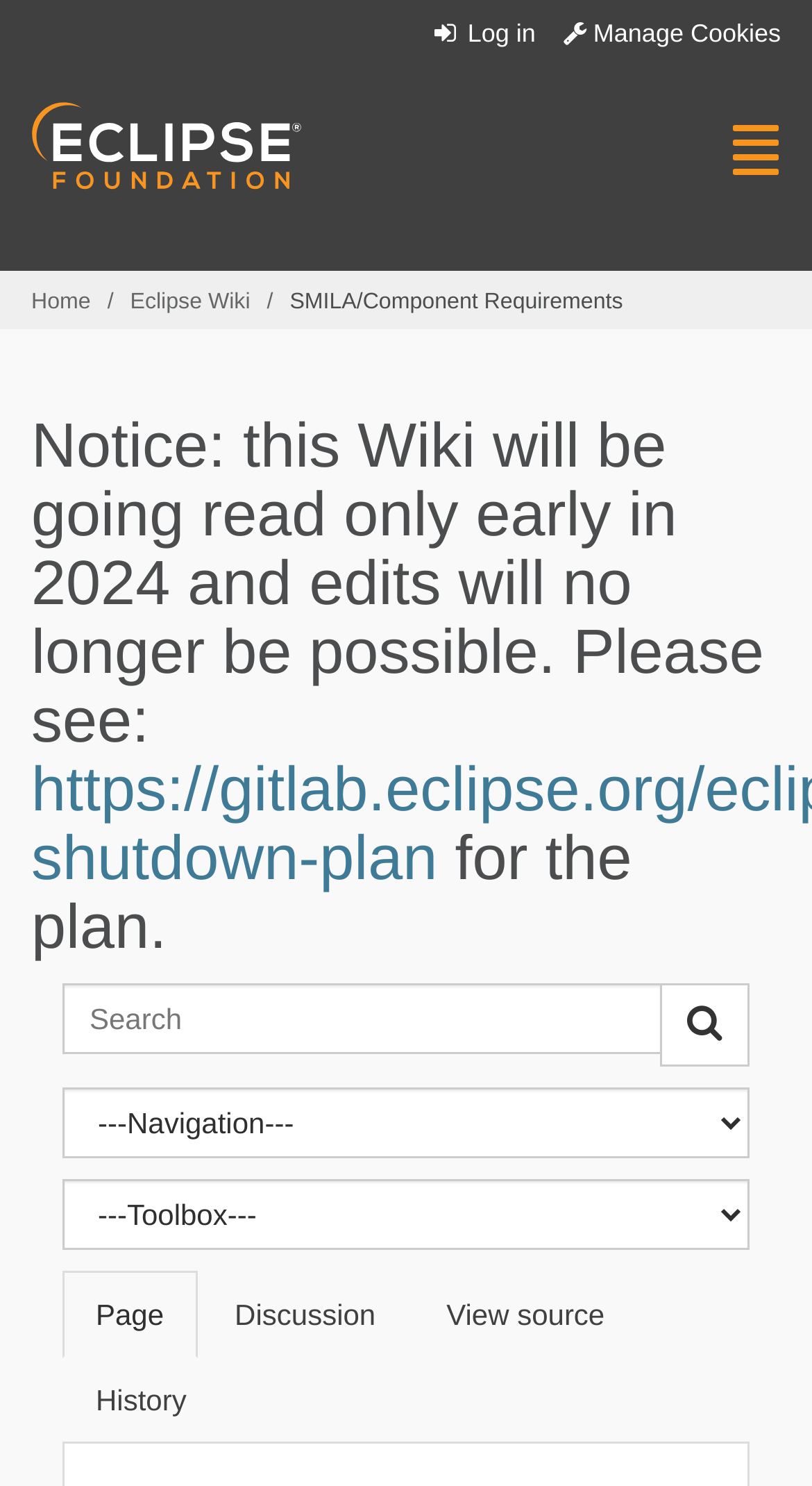Please specify the bounding box coordinates of the clickable section necessary to execute the following command: "Toggle navigation".

[0.9, 0.069, 1.0, 0.133]